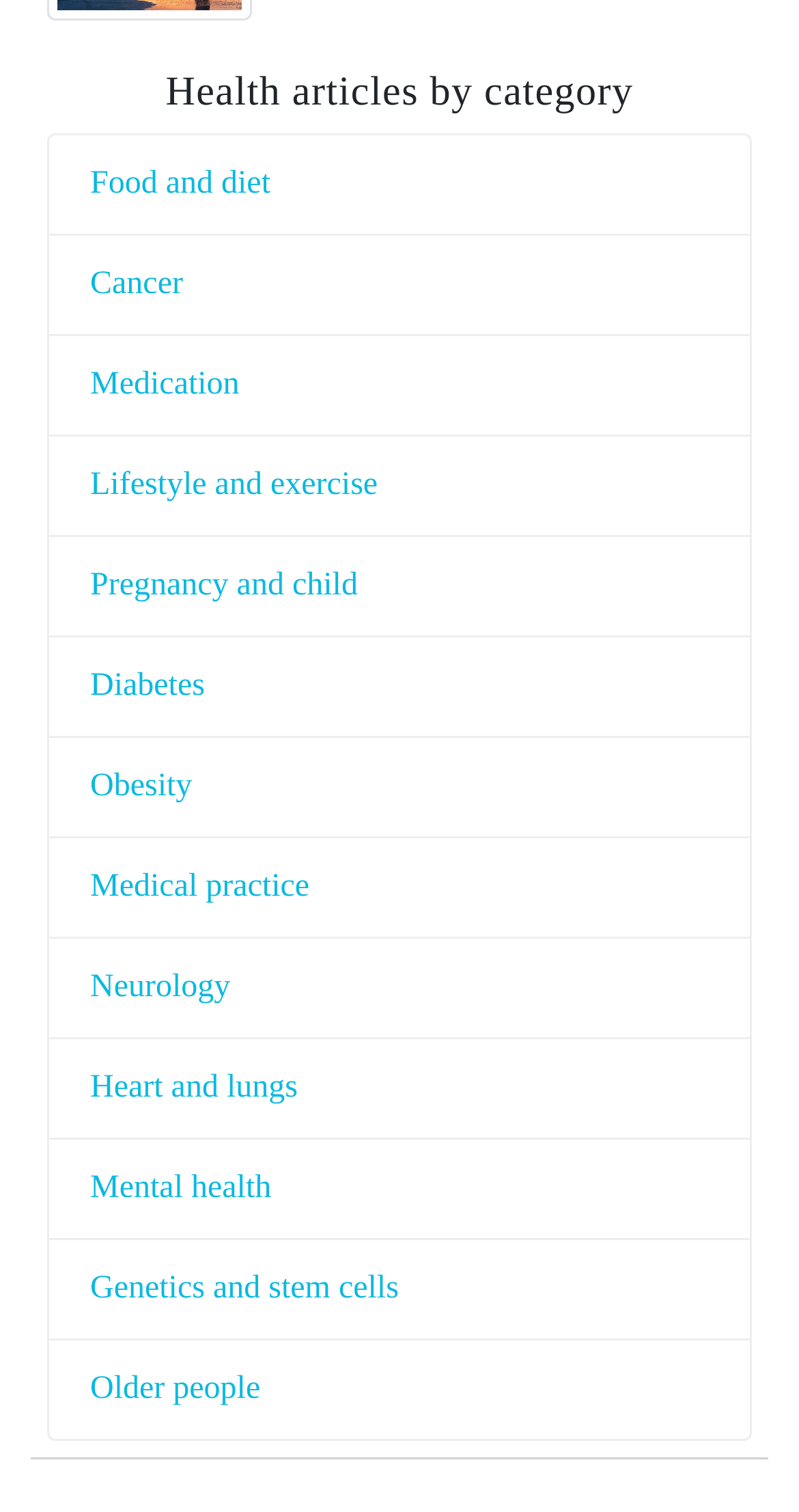Can you specify the bounding box coordinates of the area that needs to be clicked to fulfill the following instruction: "Explore articles on lifestyle and exercise"?

[0.113, 0.308, 0.473, 0.331]